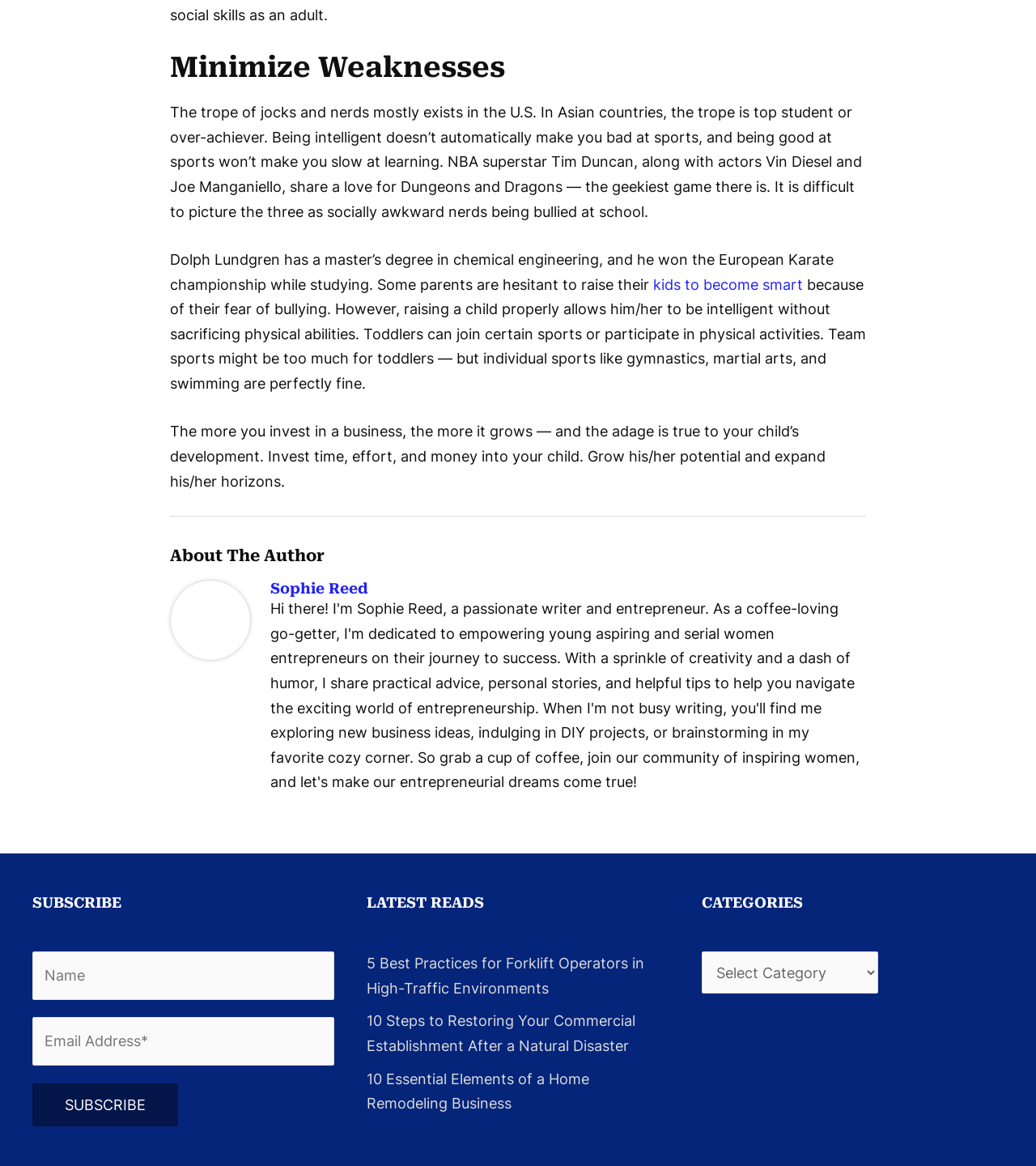Can you specify the bounding box coordinates for the region that should be clicked to fulfill this instruction: "Subscribe to the newsletter".

[0.031, 0.929, 0.172, 0.966]